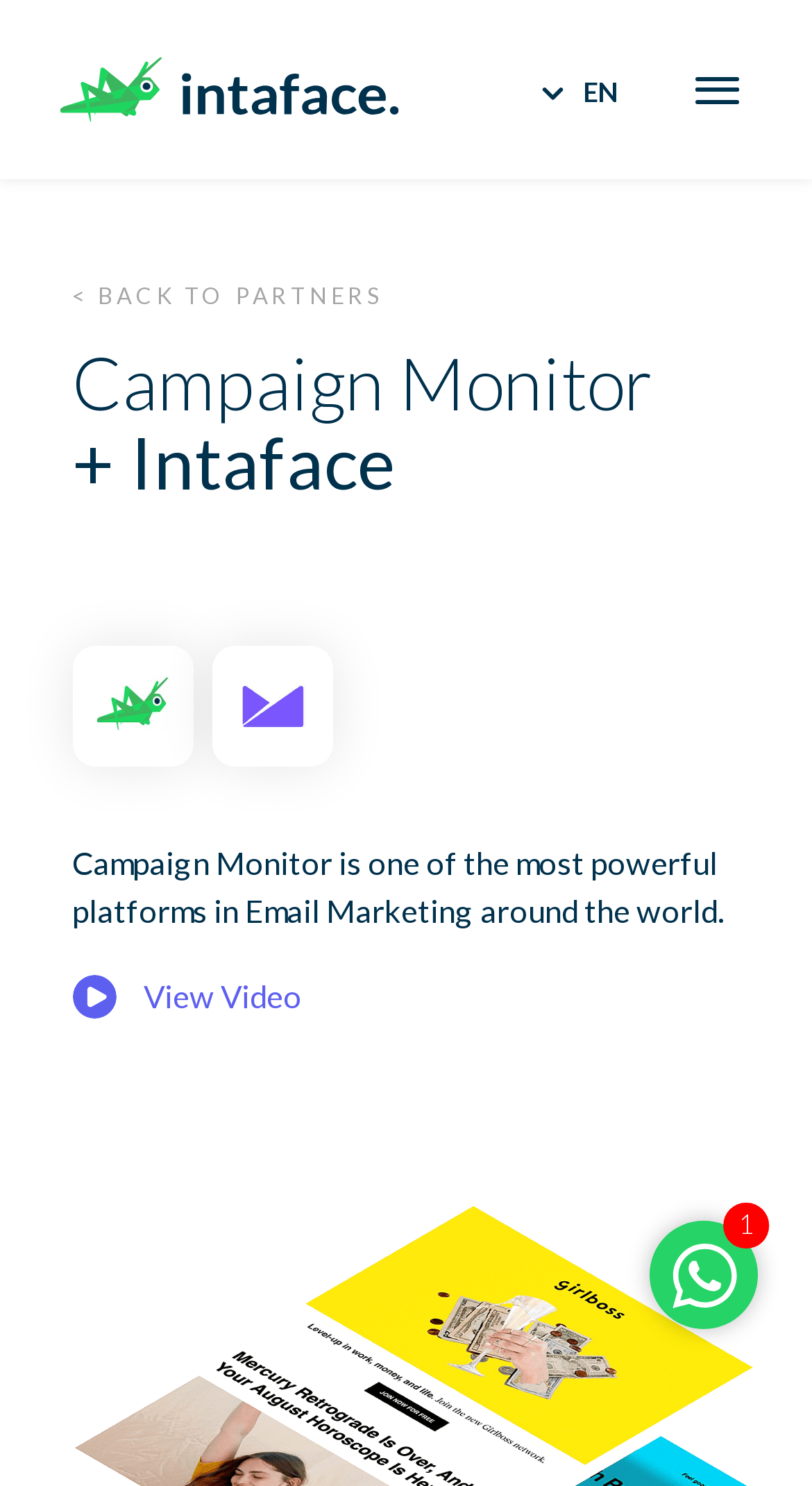What is the relationship between Campaign Monitor and Intaface?
Based on the image, answer the question with a single word or brief phrase.

Partners